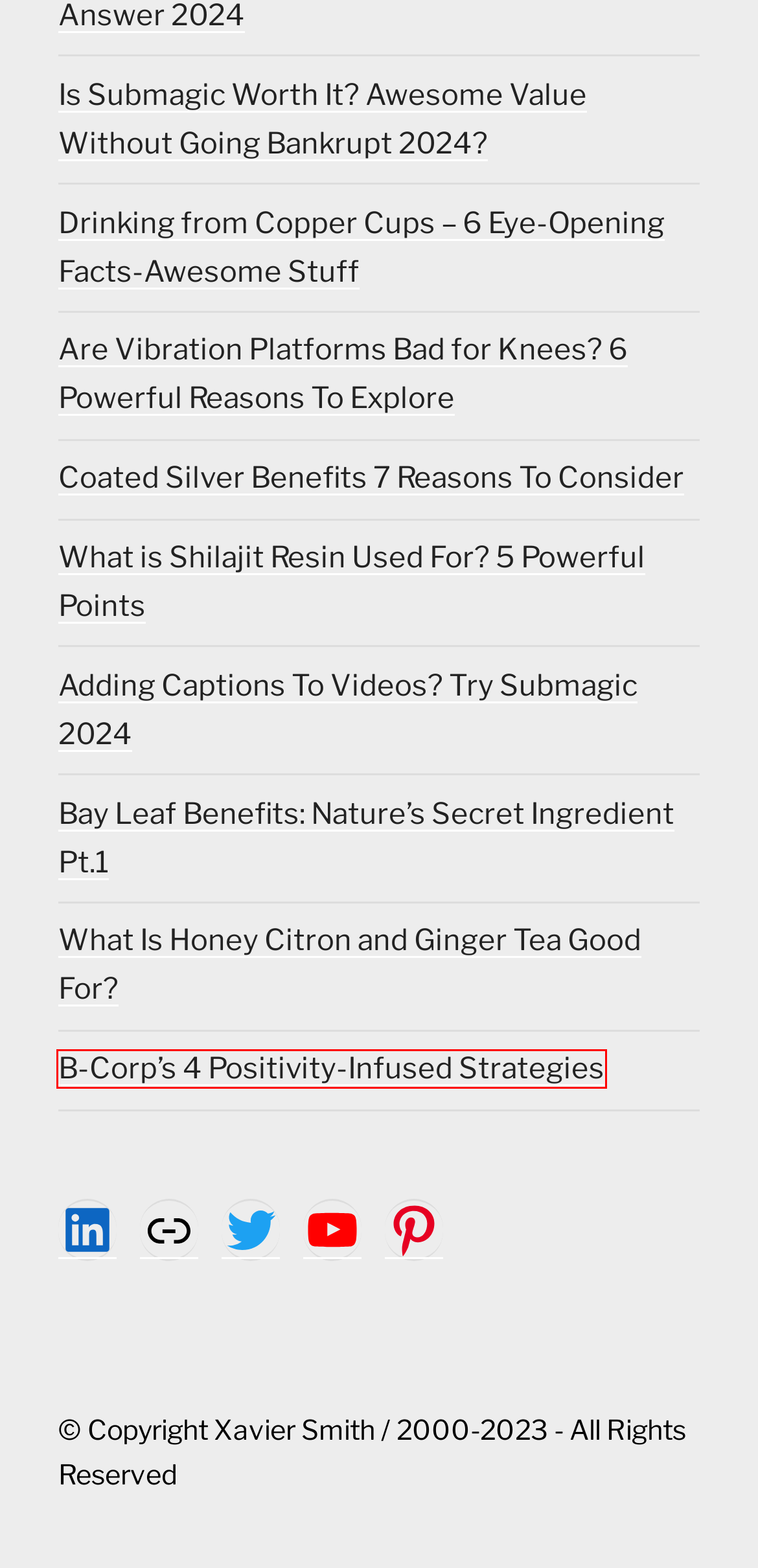You are presented with a screenshot of a webpage with a red bounding box. Select the webpage description that most closely matches the new webpage after clicking the element inside the red bounding box. The options are:
A. Drinking From Copper Cups - 6 Eye-Opening Awesome Facts
B. B-corp-Bliss World Change: B-Corp's 4 Positive Strategies
C. What Is Shilajit Resin Use For? Shocking Benefits 2024
D. Jasper | AI copilot for enterprise marketing teams
E. Bay Leaf Benefits Pt. 1 Shocking Finds You Will Love
F. Captions To Videos? Try Submagic For 2024 To Dominate
G. Honey Citron Ginger Tea - 3 Powerful Benefits
H. Vibration Plates And Knee Health-Discover The Truth For 2024

B